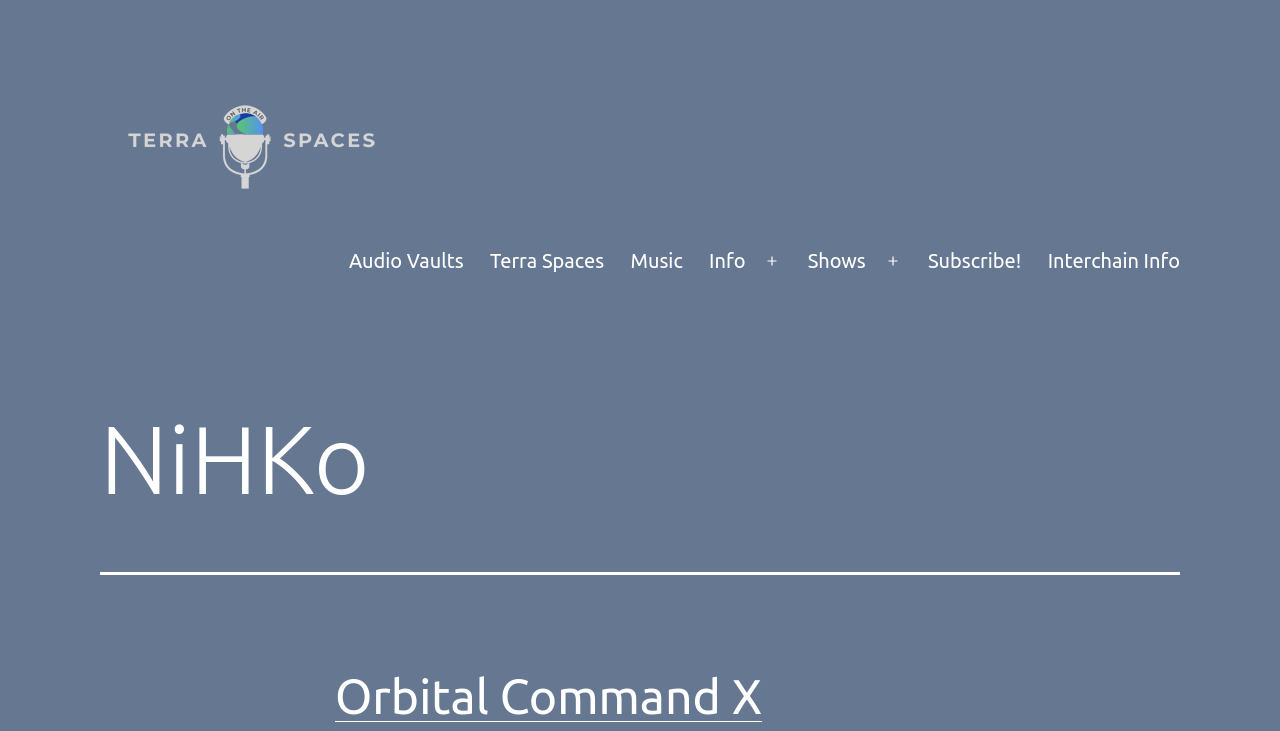Bounding box coordinates are specified in the format (top-left x, top-left y, bottom-right x, bottom-right y). All values are floating point numbers bounded between 0 and 1. Please provide the bounding box coordinate of the region this sentence describes: Audio Vaults

[0.262, 0.323, 0.373, 0.392]